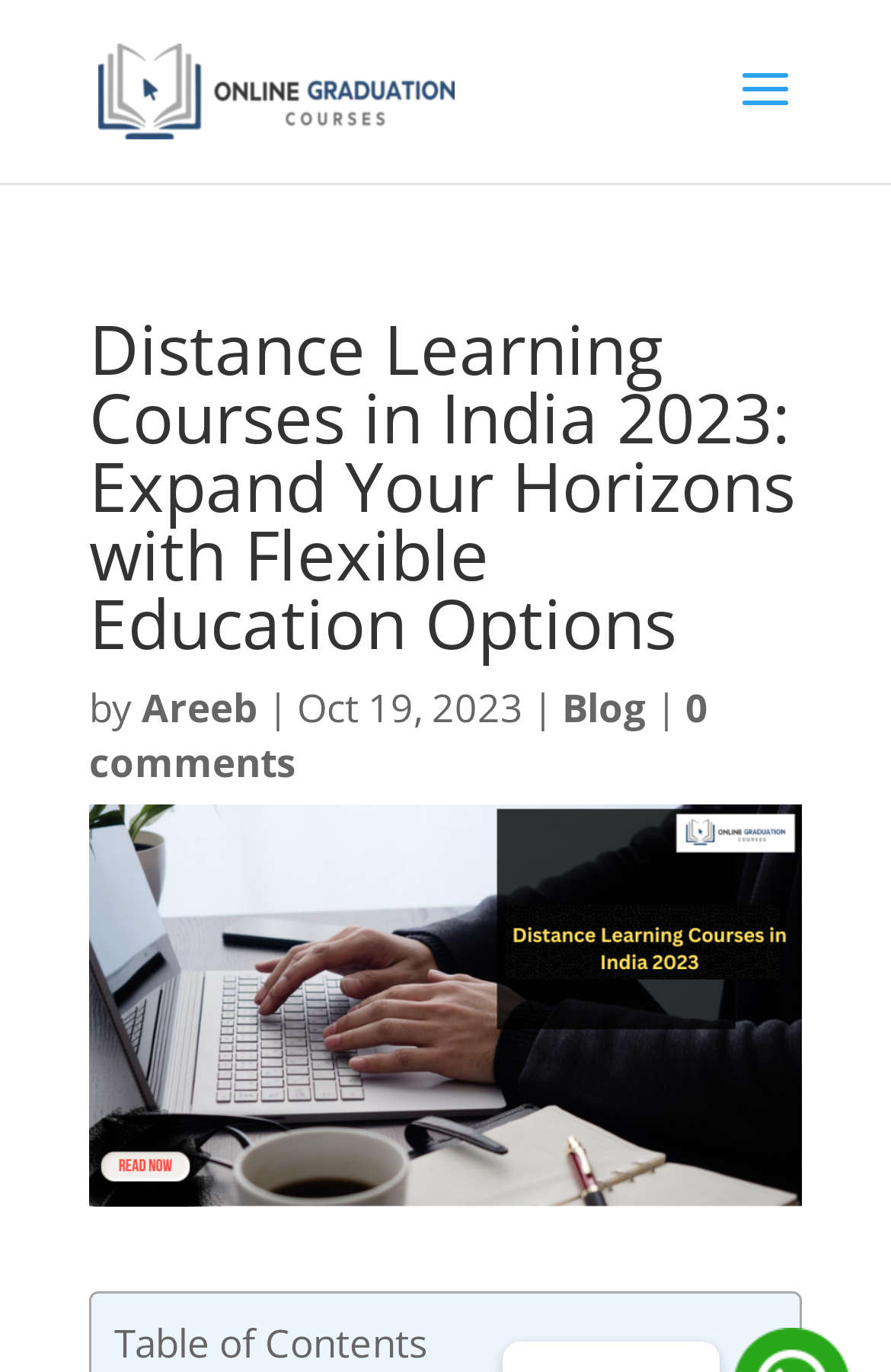Can you find and generate the webpage's heading?

Distance Learning Courses in India 2023: Expand Your Horizons with Flexible Education Options